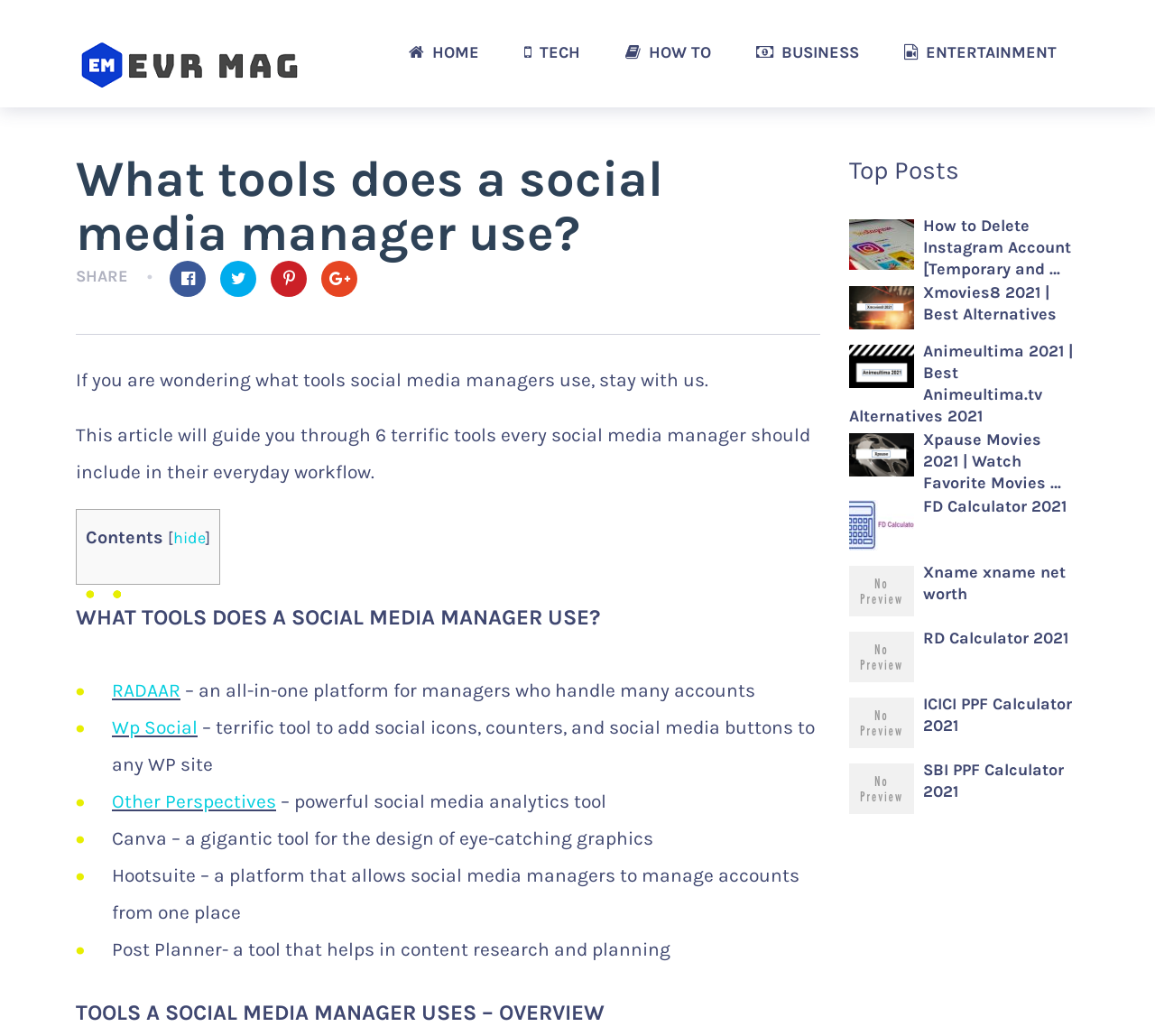Determine the bounding box coordinates for the UI element described. Format the coordinates as (top-left x, top-left y, bottom-right x, bottom-right y) and ensure all values are between 0 and 1. Element description: Wp Social

[0.097, 0.692, 0.171, 0.713]